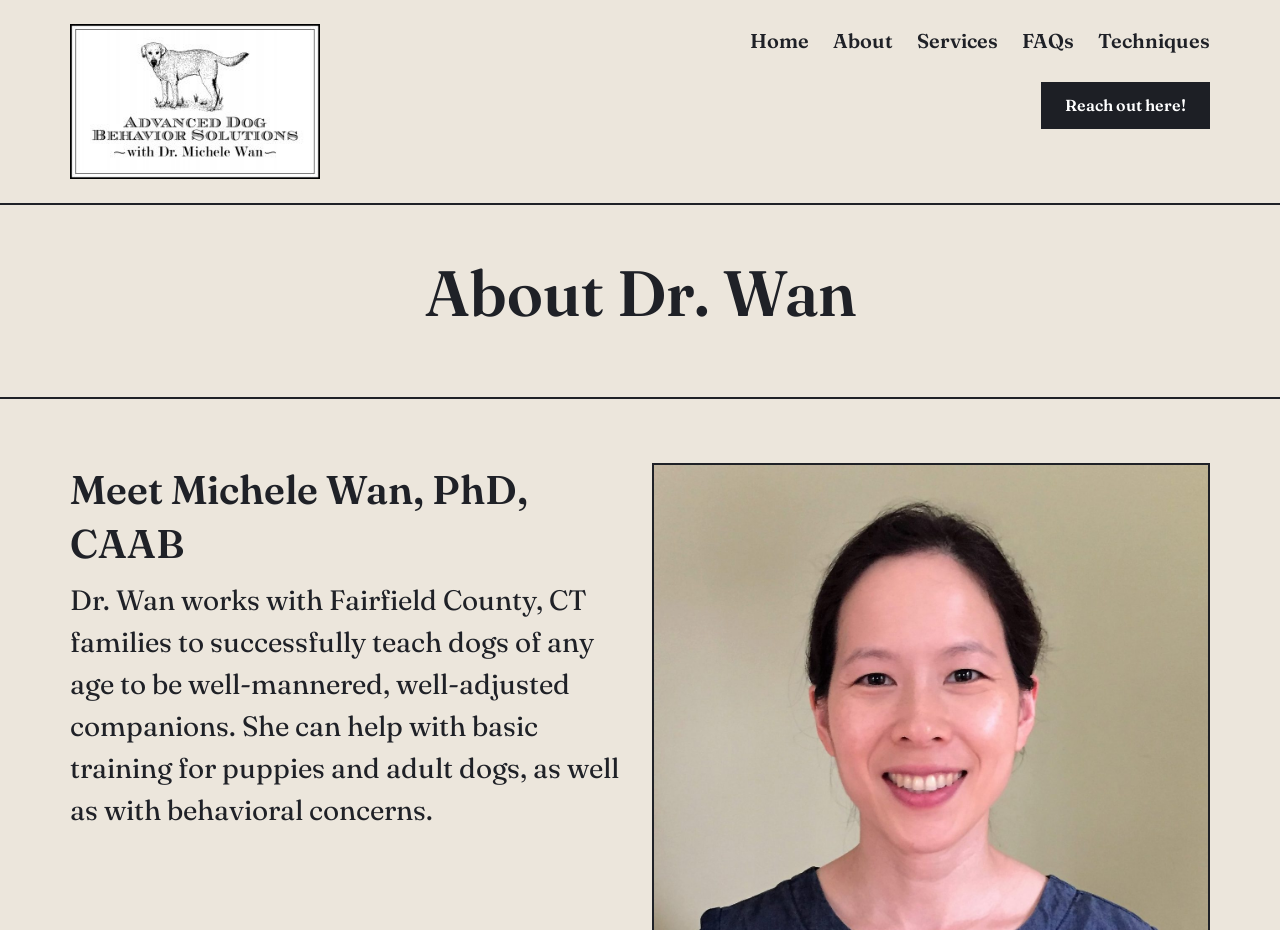Determine the bounding box for the described UI element: "The New and Improved Blog".

None